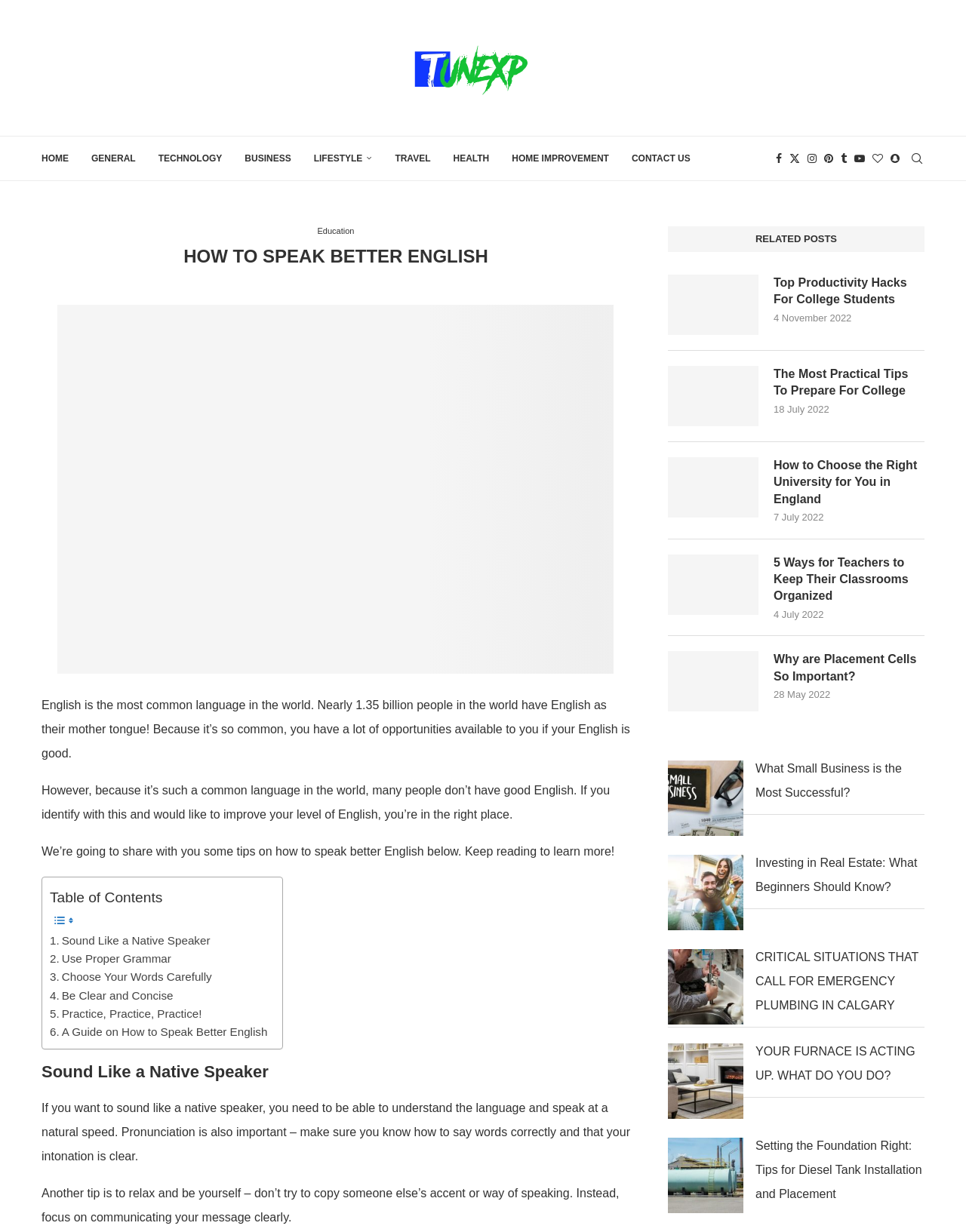What is the date of the article 'Speak-Better-English'?
Based on the image, give a one-word or short phrase answer.

26 June 2022